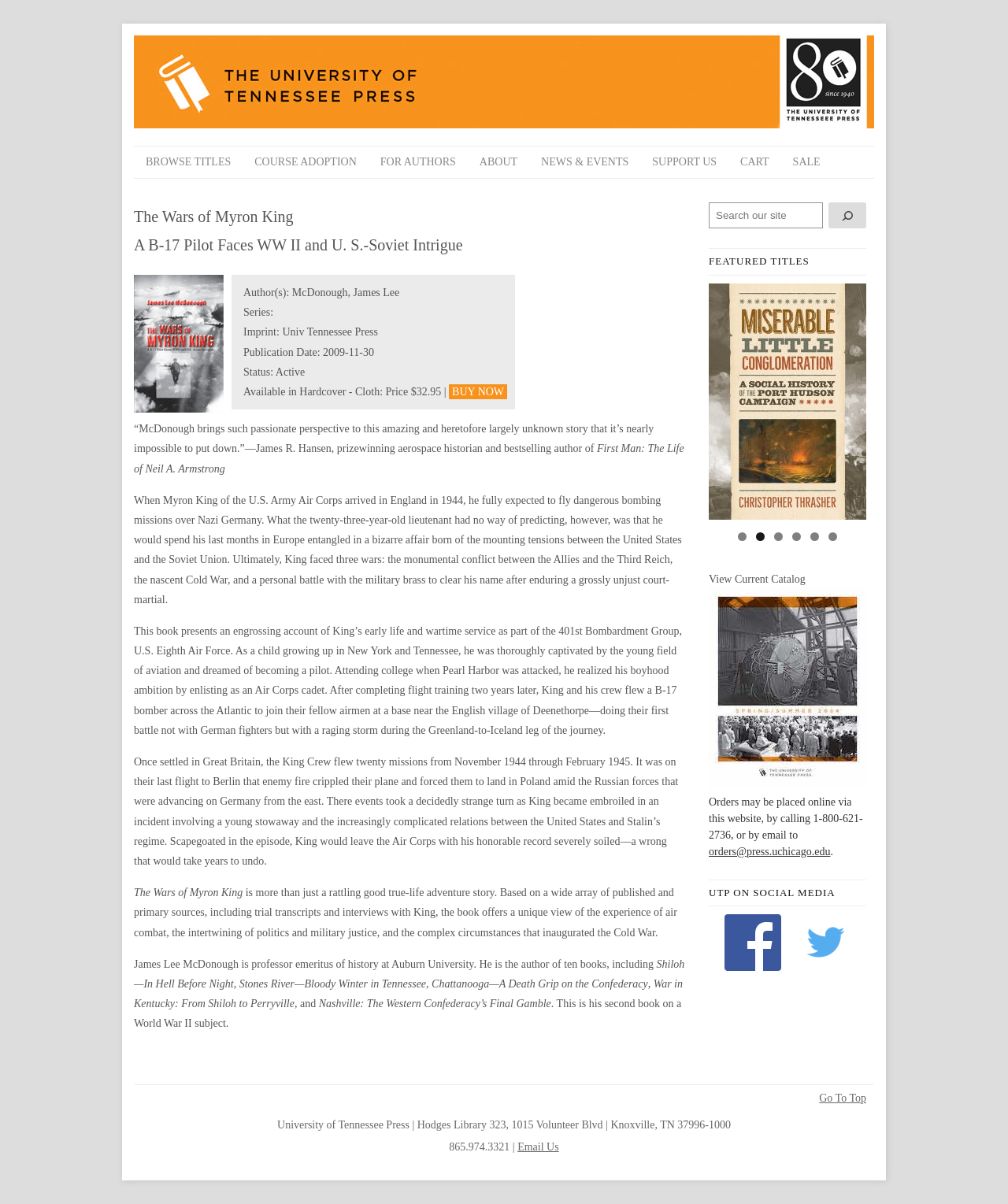What is the title of the book?
From the image, respond using a single word or phrase.

The Wars of Myron King